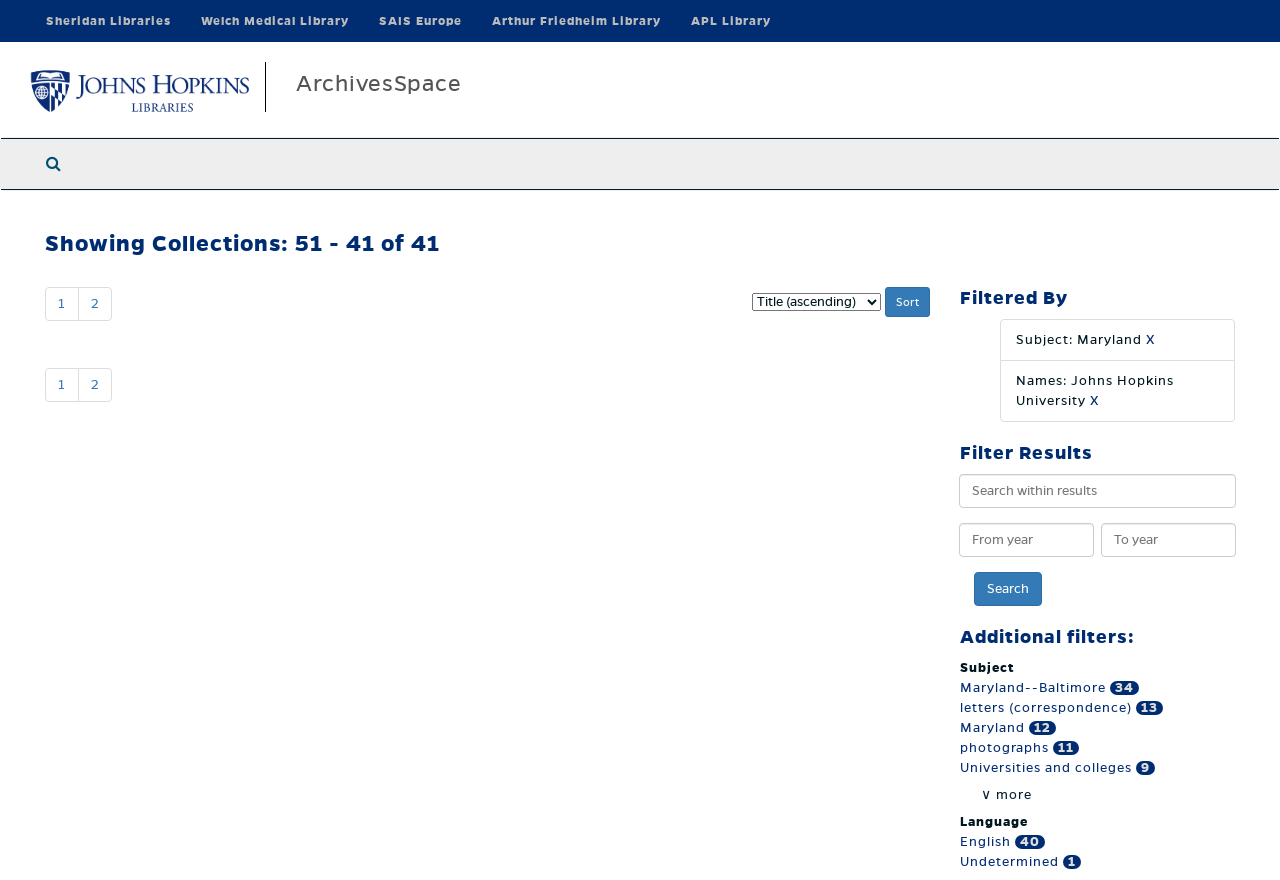Answer the question with a single word or phrase: 
What is the current page number?

1